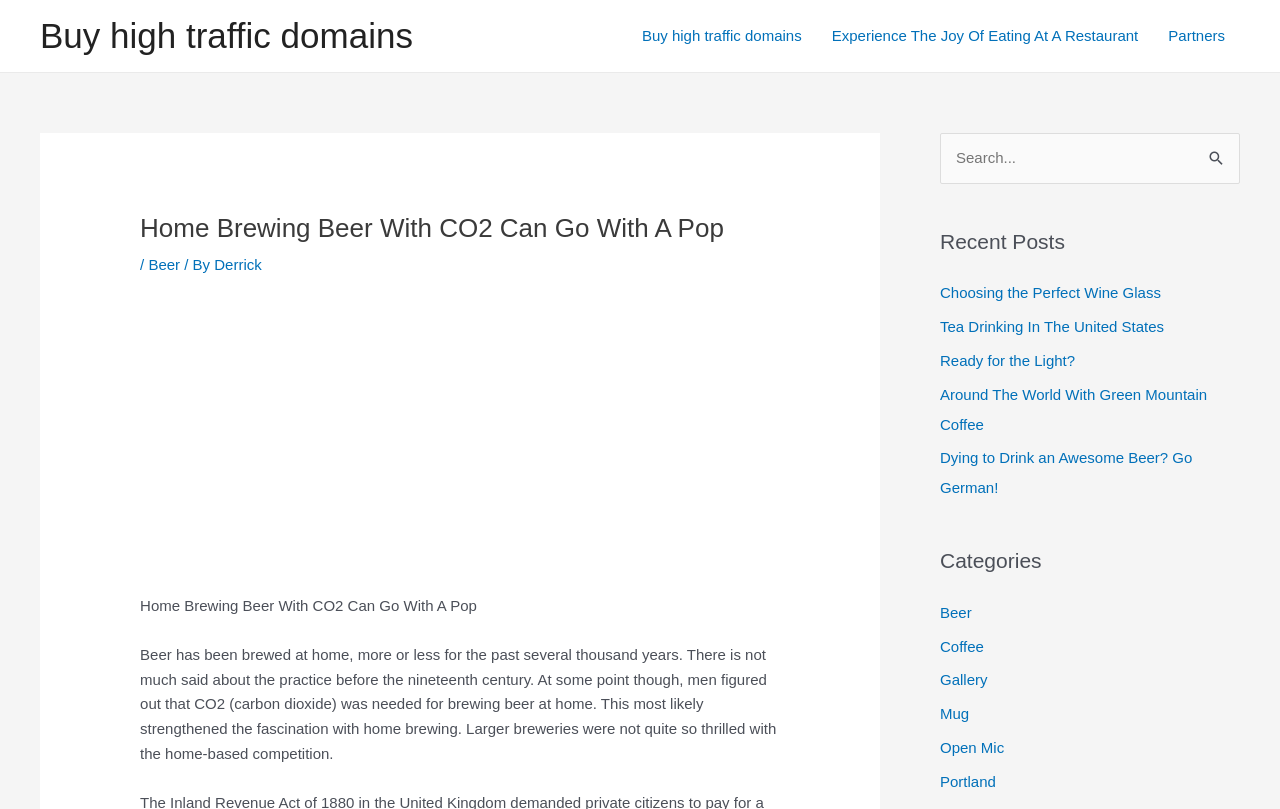Please identify the bounding box coordinates of the clickable region that I should interact with to perform the following instruction: "Browse recent posts". The coordinates should be expressed as four float numbers between 0 and 1, i.e., [left, top, right, bottom].

[0.734, 0.344, 0.969, 0.622]